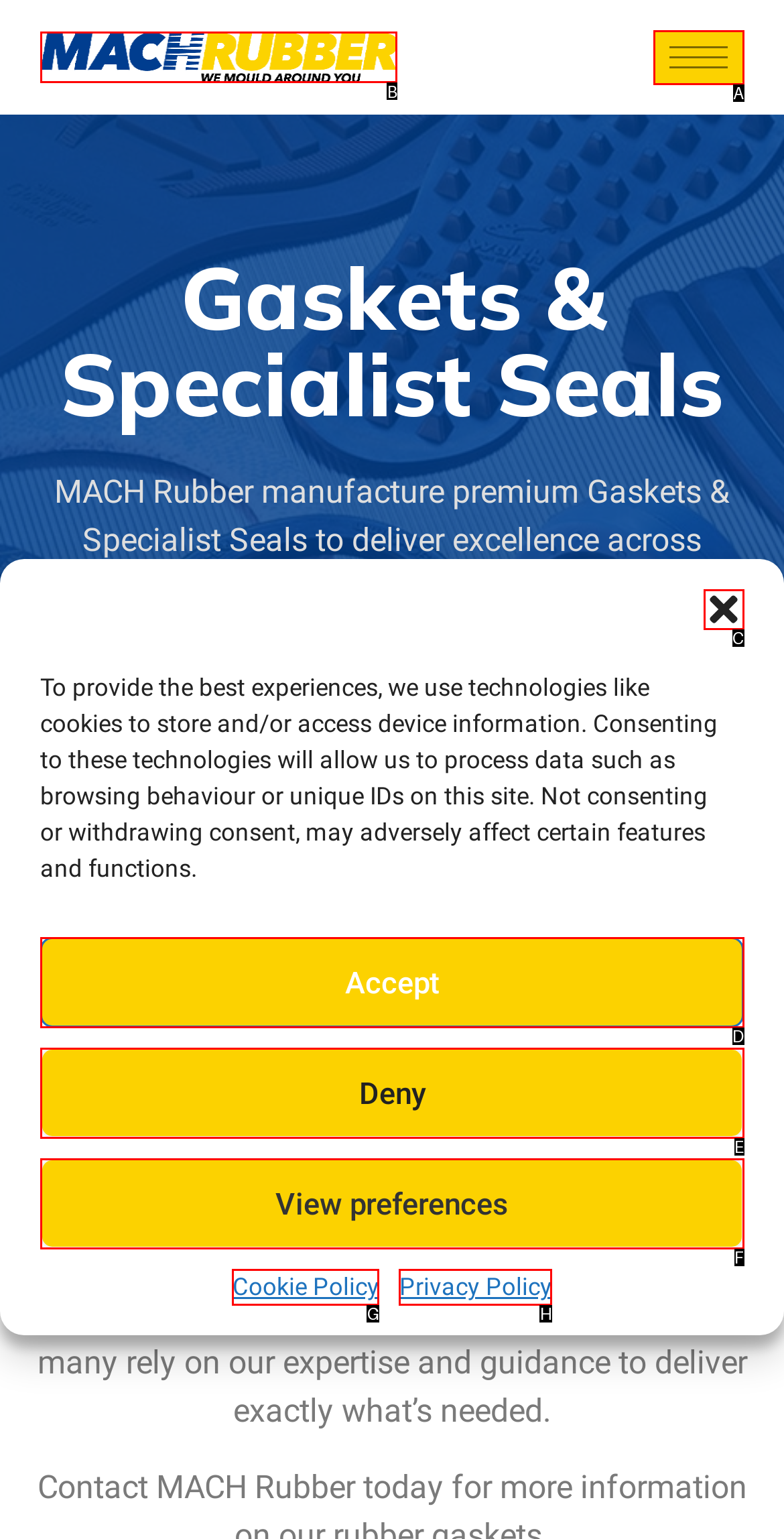Select the letter of the option that corresponds to: Deny
Provide the letter from the given options.

E